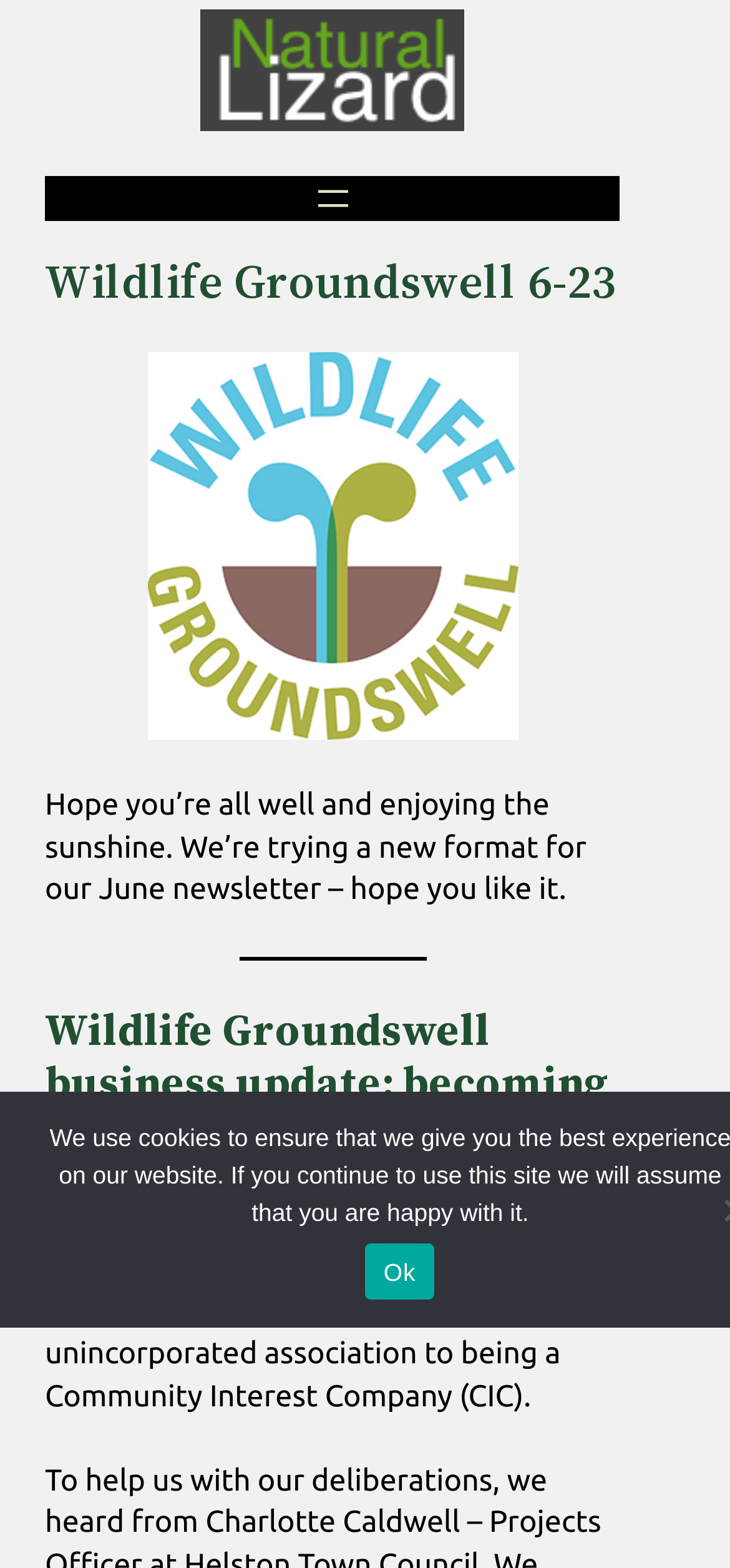Is there an image on the webpage?
Refer to the screenshot and respond with a concise word or phrase.

Yes